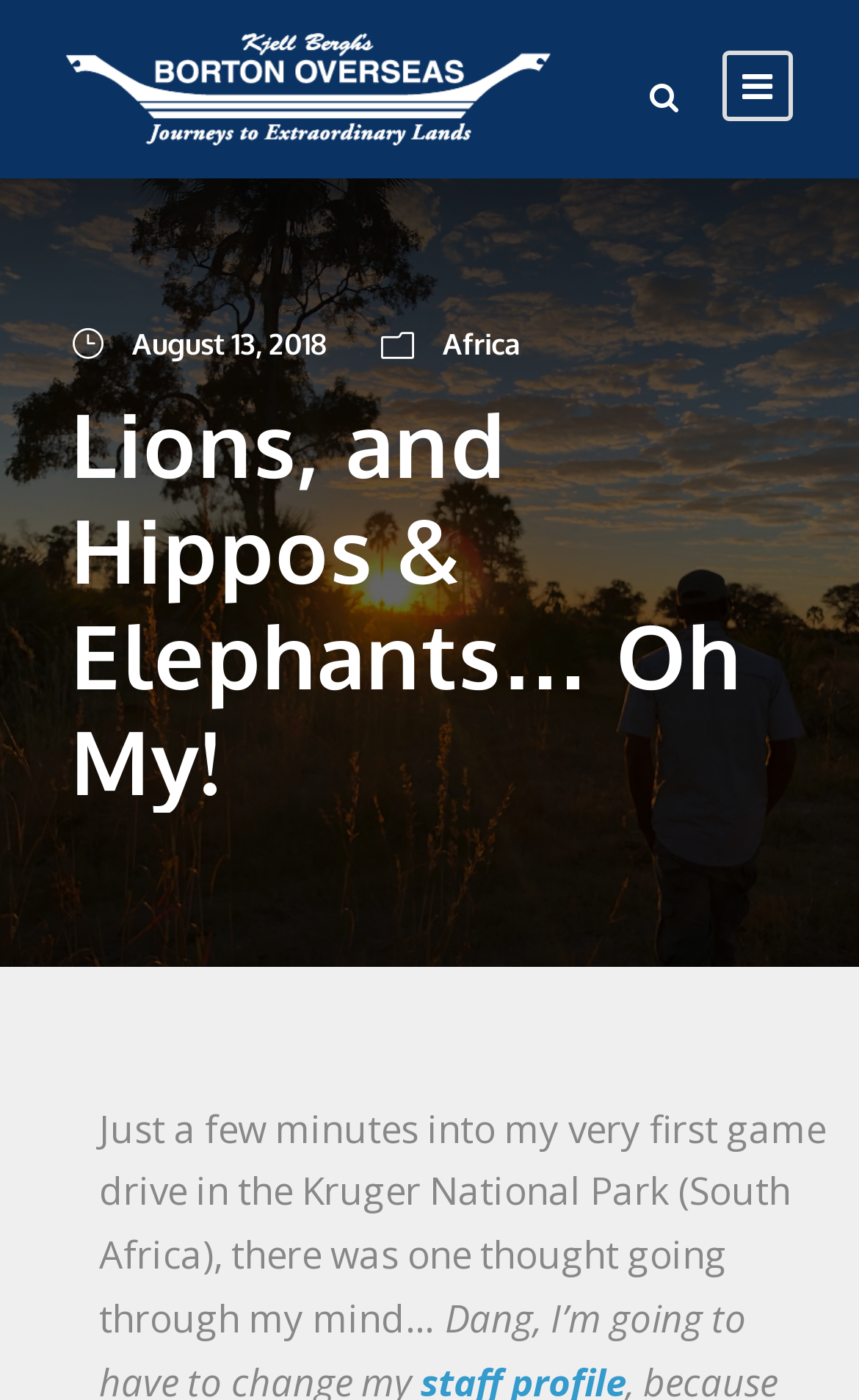What is the continent where the game drive took place?
Based on the image content, provide your answer in one word or a short phrase.

Africa